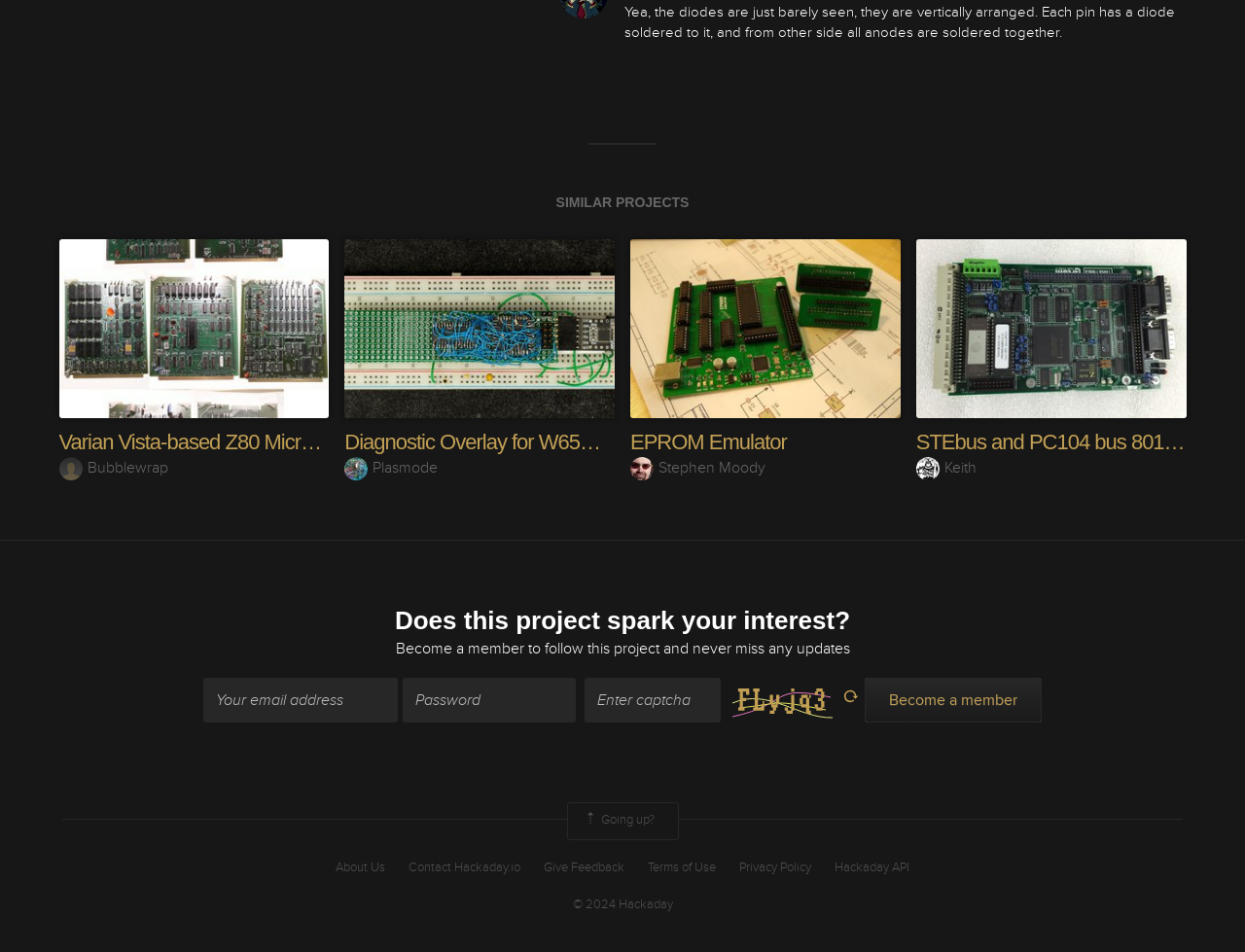Please identify the bounding box coordinates of the area I need to click to accomplish the following instruction: "Click on 'Become a member'".

[0.318, 0.671, 0.421, 0.691]